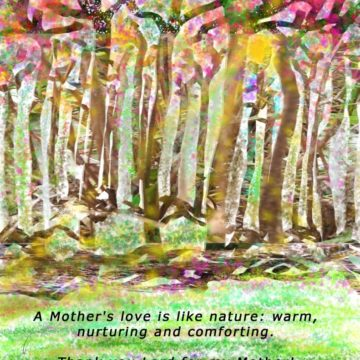Give a detailed account of the visual content in the image.

The image is a vibrant, artistic depiction of a forest, infused with rich colors and abstract brush strokes that evoke a sense of warmth and nurturing, akin to a mother’s love. In the foreground, a poignant quote reads: "A Mother's love is like nature: warm, nurturing and comforting." This sentiment reflects the tender relationship between nature and motherhood, emphasizing the protective and supportive qualities inherent in both. The background is filled with trees, their trunks and branches painted in soft pinks and greens, symbolizing growth and vitality, while the overall composition creates a serene, inviting atmosphere. This artwork is titled "Harmony Card: A Gift for a Mother," reinforcing its intentions as a heartfelt gesture for Mother's Day, showcasing the beauty of love through nature's lens.